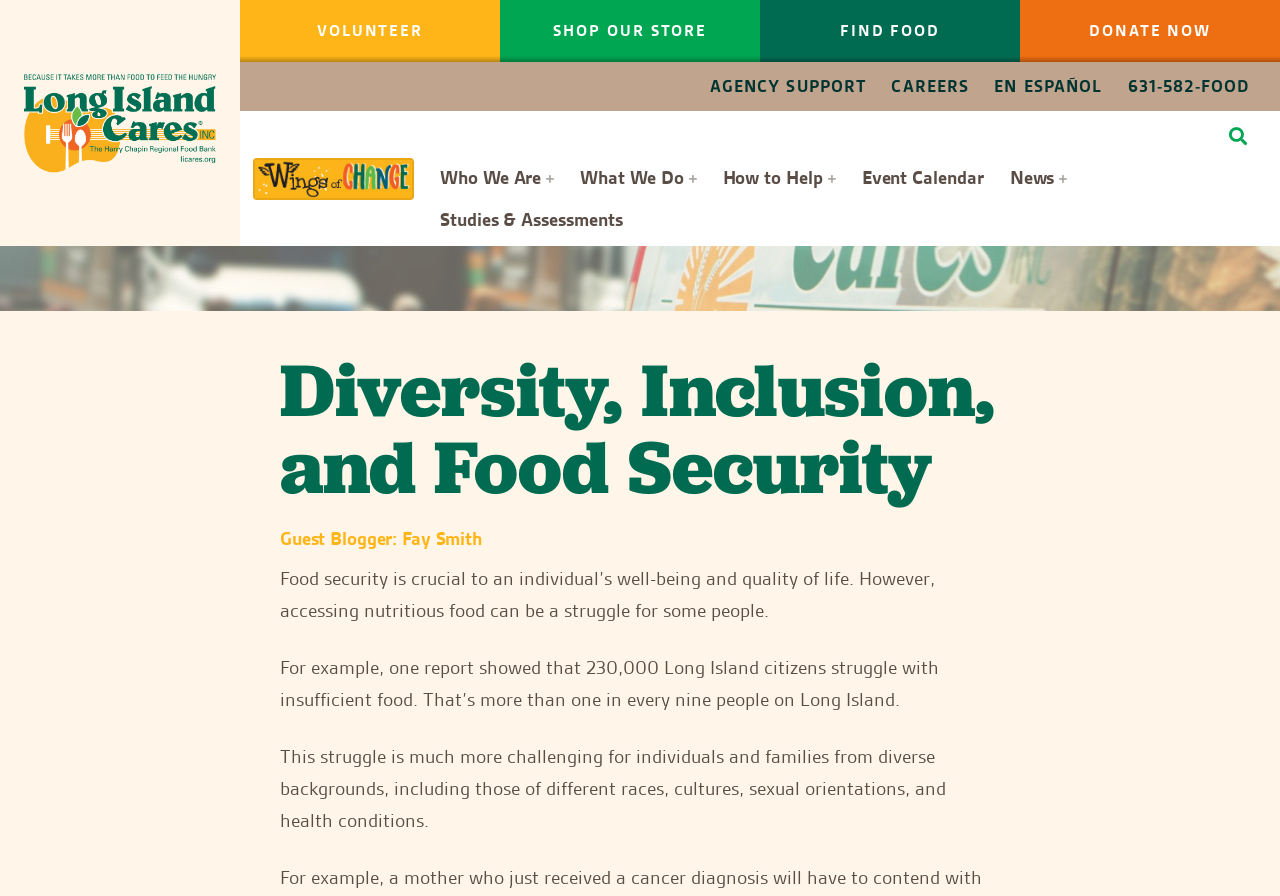Please specify the bounding box coordinates of the clickable region to carry out the following instruction: "Visit the Find Food page". The coordinates should be four float numbers between 0 and 1, in the format [left, top, right, bottom].

[0.594, 0.0, 0.797, 0.069]